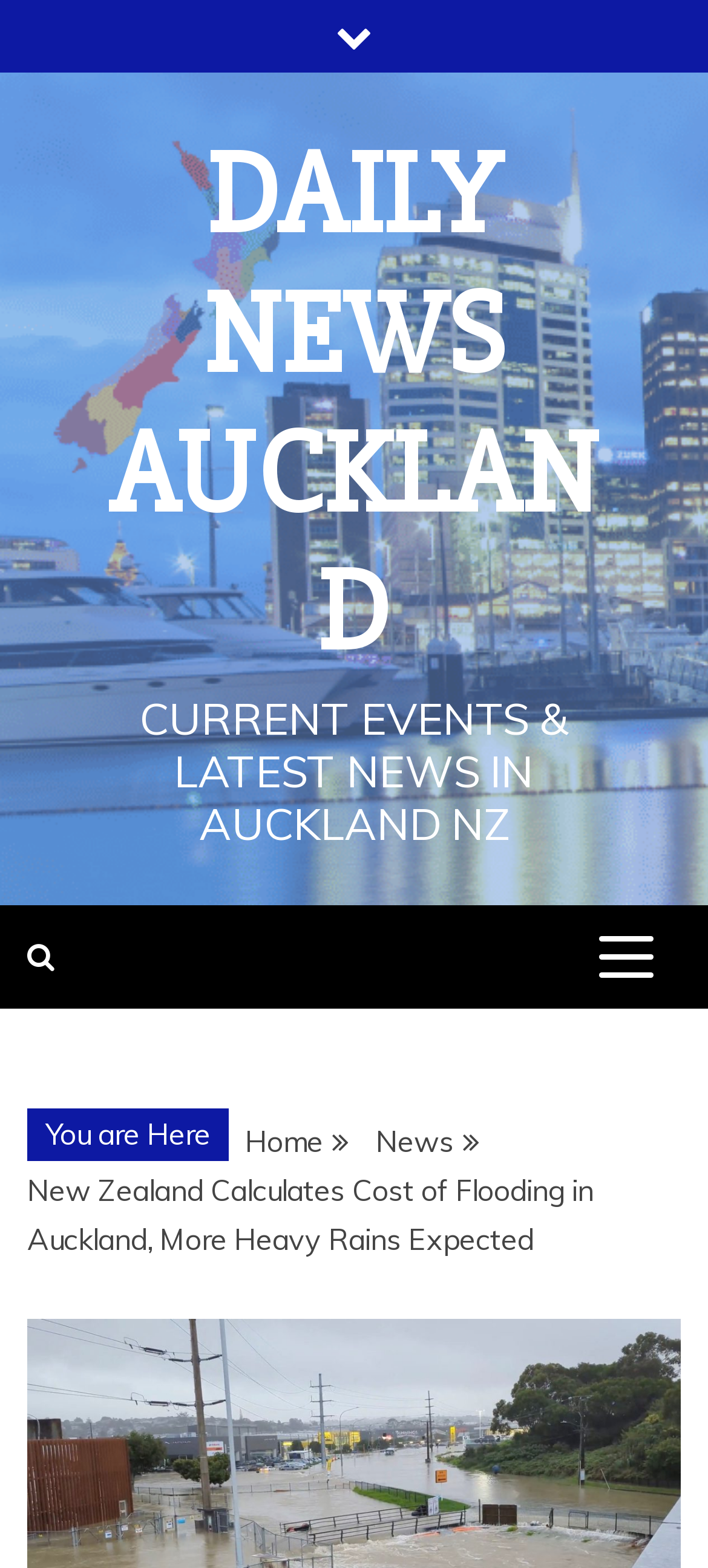Answer the following in one word or a short phrase: 
Is the primary menu expanded?

No